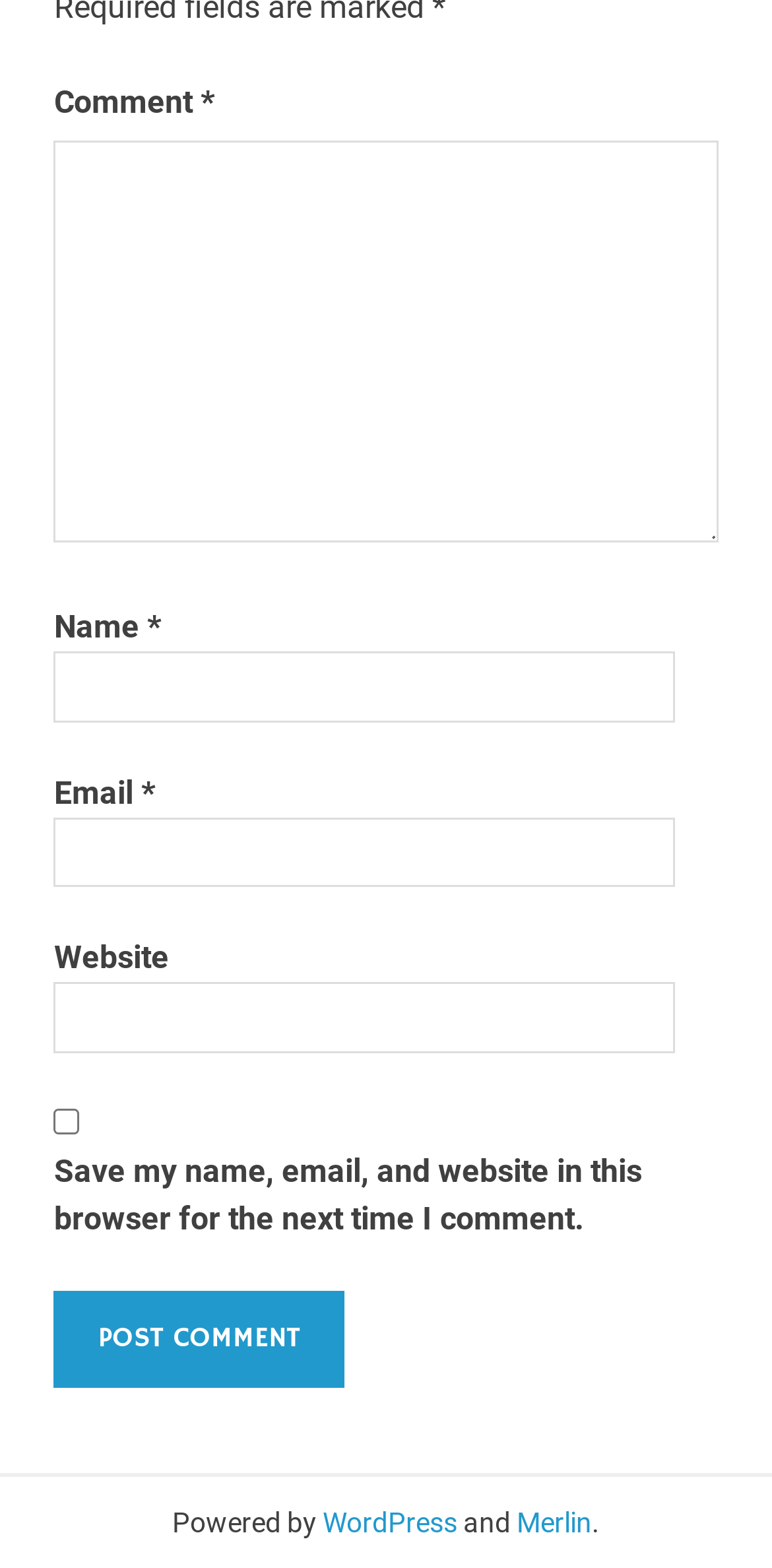Given the element description "parent_node: Email * aria-describedby="email-notes" name="email"" in the screenshot, predict the bounding box coordinates of that UI element.

[0.07, 0.521, 0.875, 0.566]